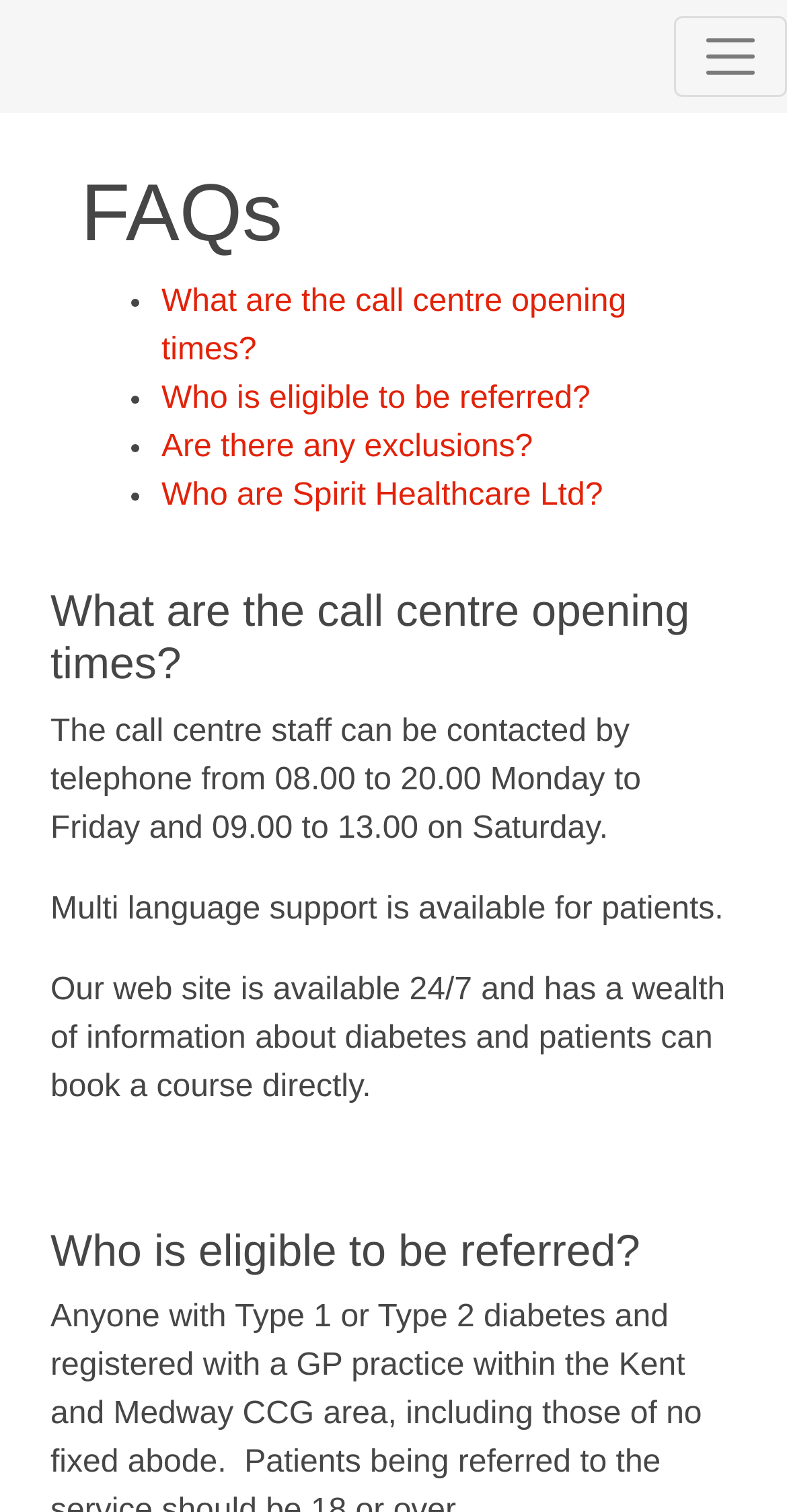What are the call centre opening times?
Provide an in-depth and detailed answer to the question.

I found the answer by looking at the first FAQ question, which is 'What are the call centre opening times?' and its corresponding answer is provided below it, stating the specific times.